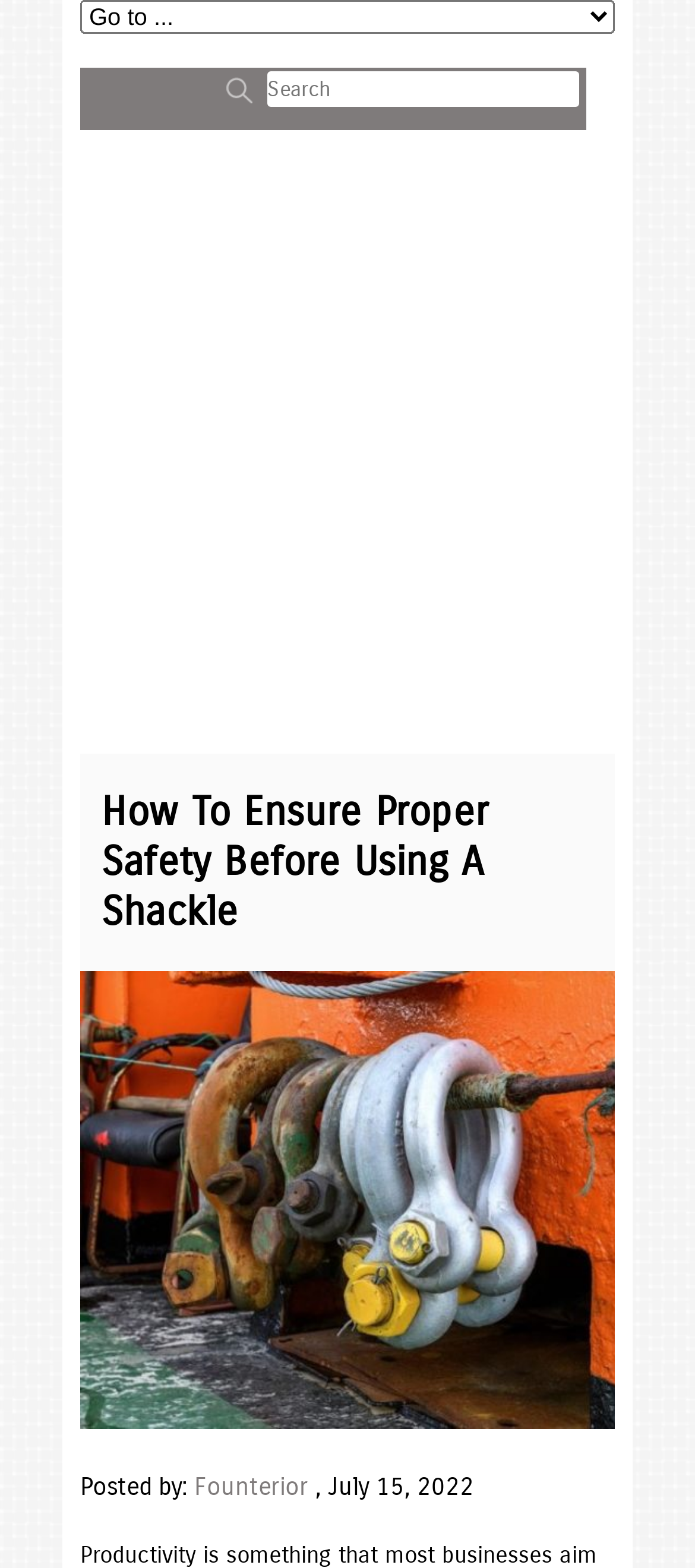Kindly respond to the following question with a single word or a brief phrase: 
When was this article posted?

July 15, 2022